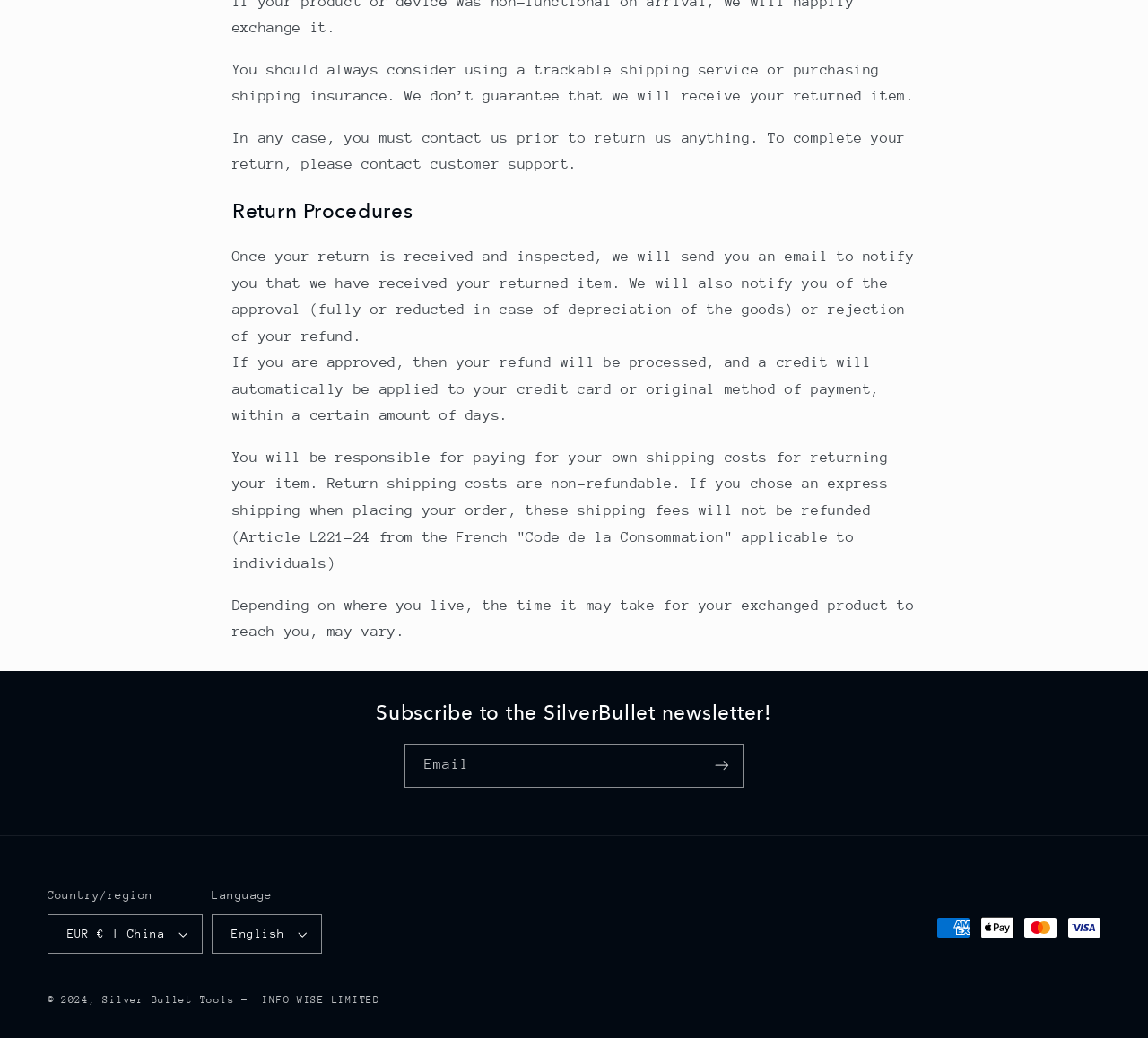Determine the bounding box coordinates of the UI element that matches the following description: "Create Job Alerts". The coordinates should be four float numbers between 0 and 1 in the format [left, top, right, bottom].

None